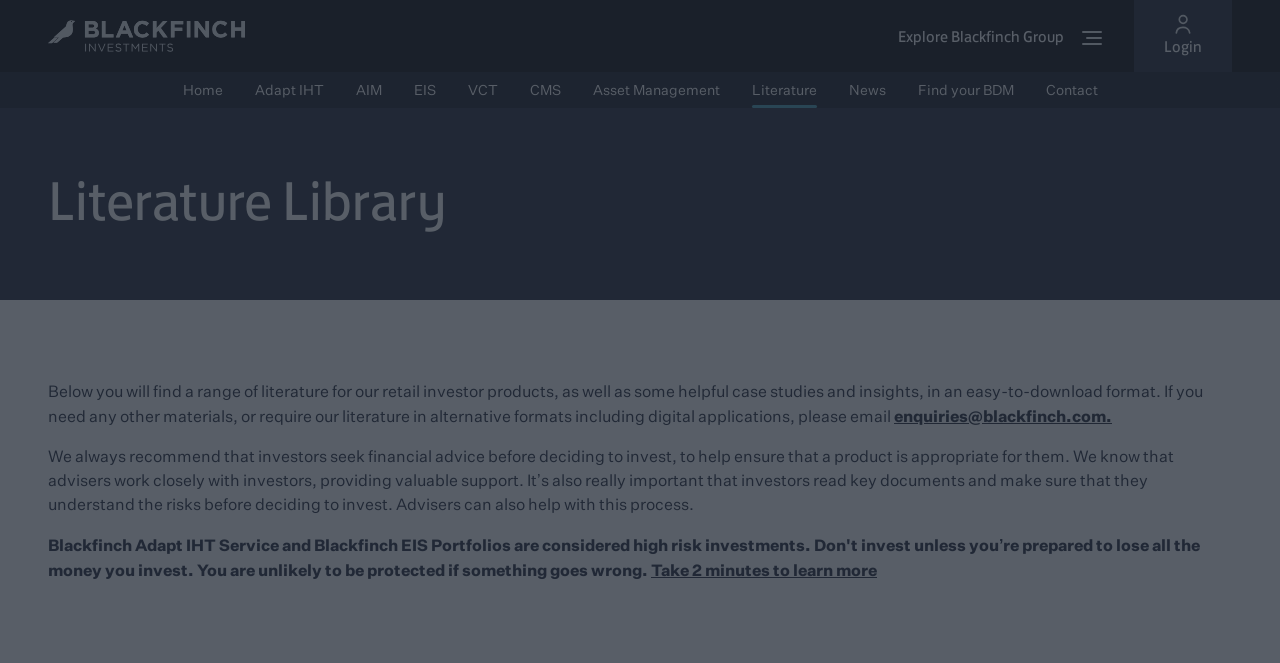Please identify the bounding box coordinates of the element on the webpage that should be clicked to follow this instruction: "Email enquiries". The bounding box coordinates should be given as four float numbers between 0 and 1, formatted as [left, top, right, bottom].

[0.698, 0.614, 0.869, 0.643]